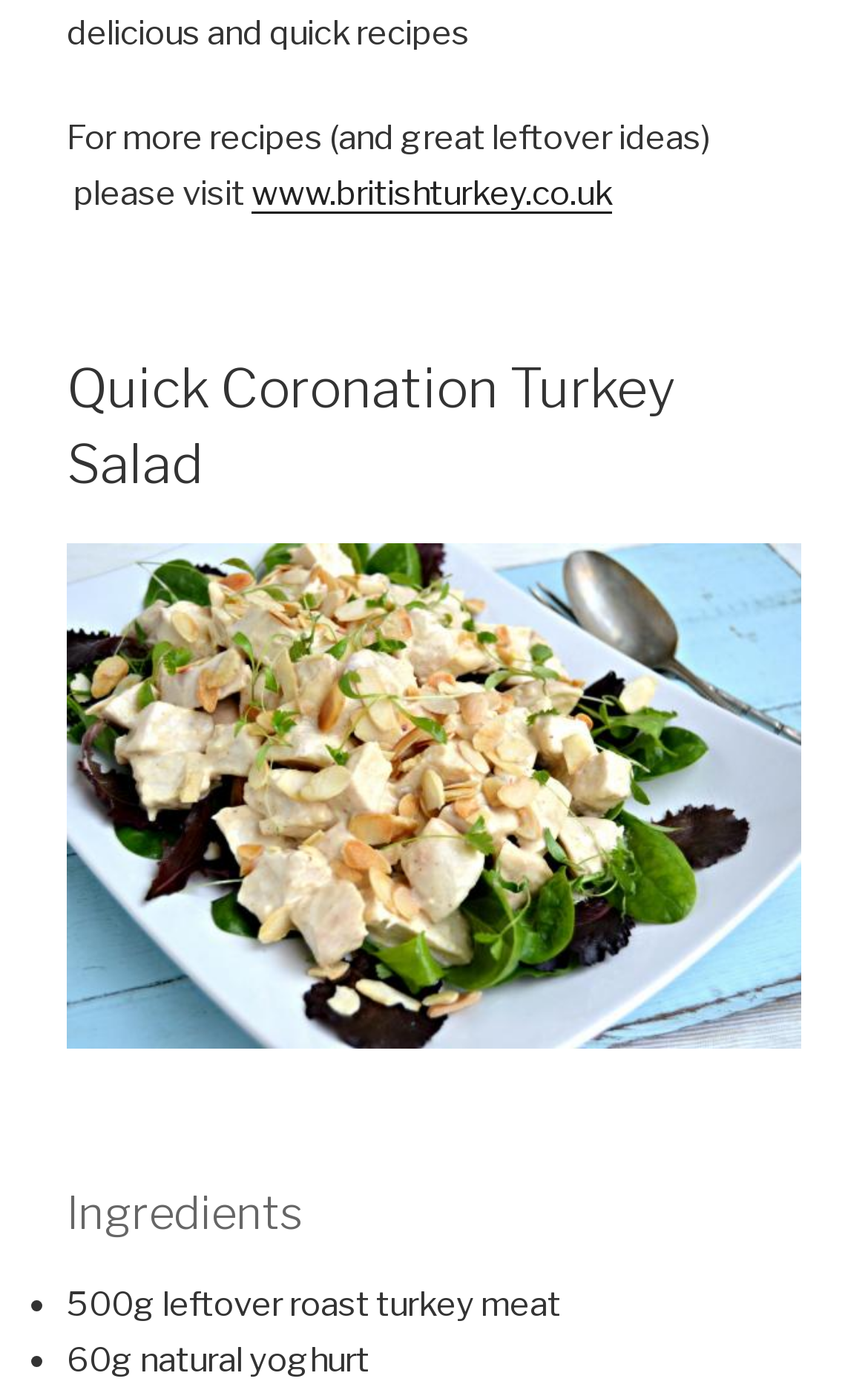Find the coordinates for the bounding box of the element with this description: "www.britishturkey.co.uk".

[0.29, 0.125, 0.705, 0.153]